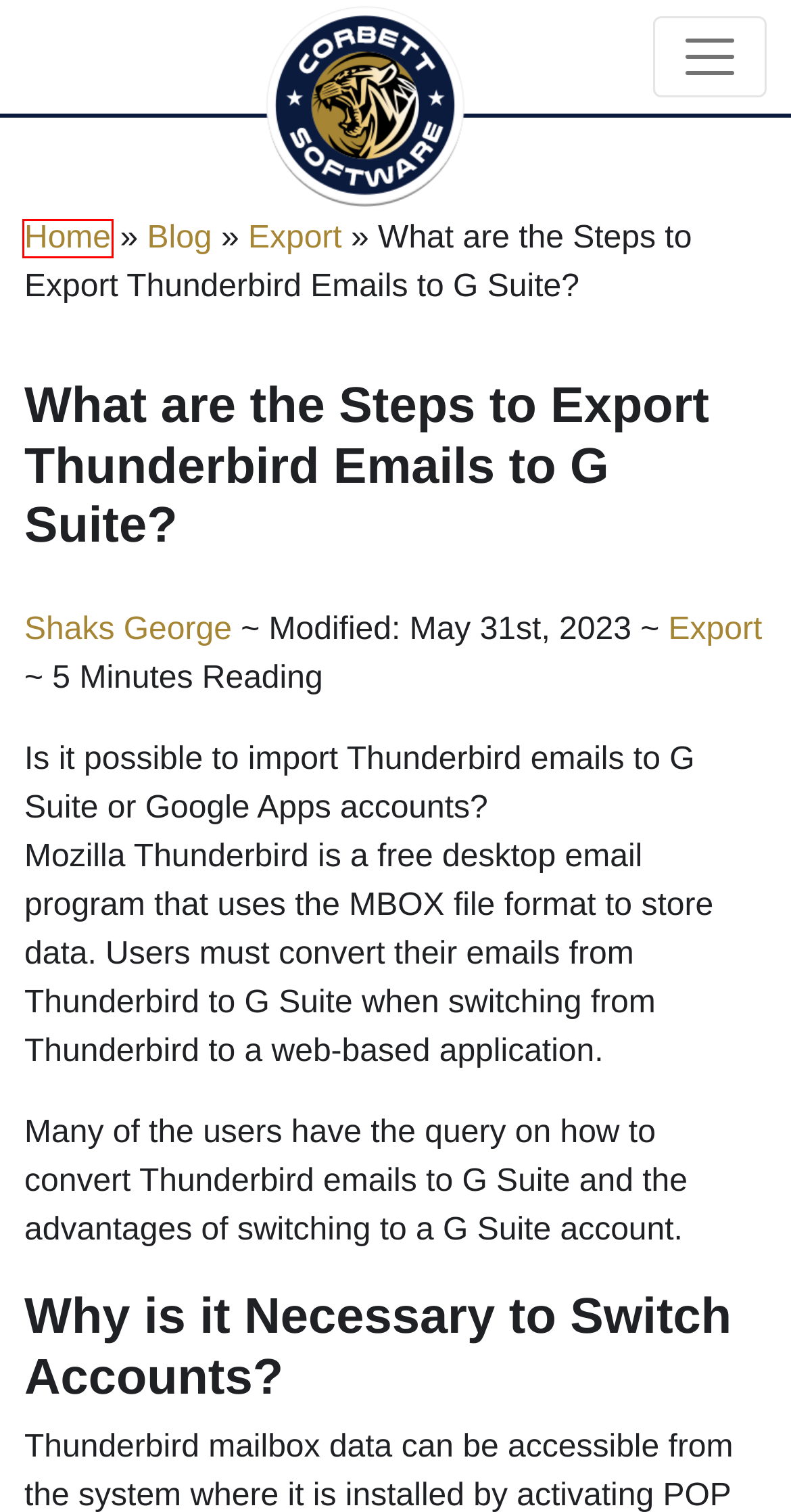You are provided a screenshot of a webpage featuring a red bounding box around a UI element. Choose the webpage description that most accurately represents the new webpage after clicking the element within the red bounding box. Here are the candidates:
A. Export Archives - Corbett Blog
B. FAQs - Know All Your Queries on Single Page
C. Shaks George, Author at Corbett Blog
D. Import Archives - Corbett Blog
E. Corbett Software Official Website - Email Care Experts
F. How to Archives - Corbett Blog
G. Corbett Software Best Partner Programs & Offers
H. Corbett Blog

E